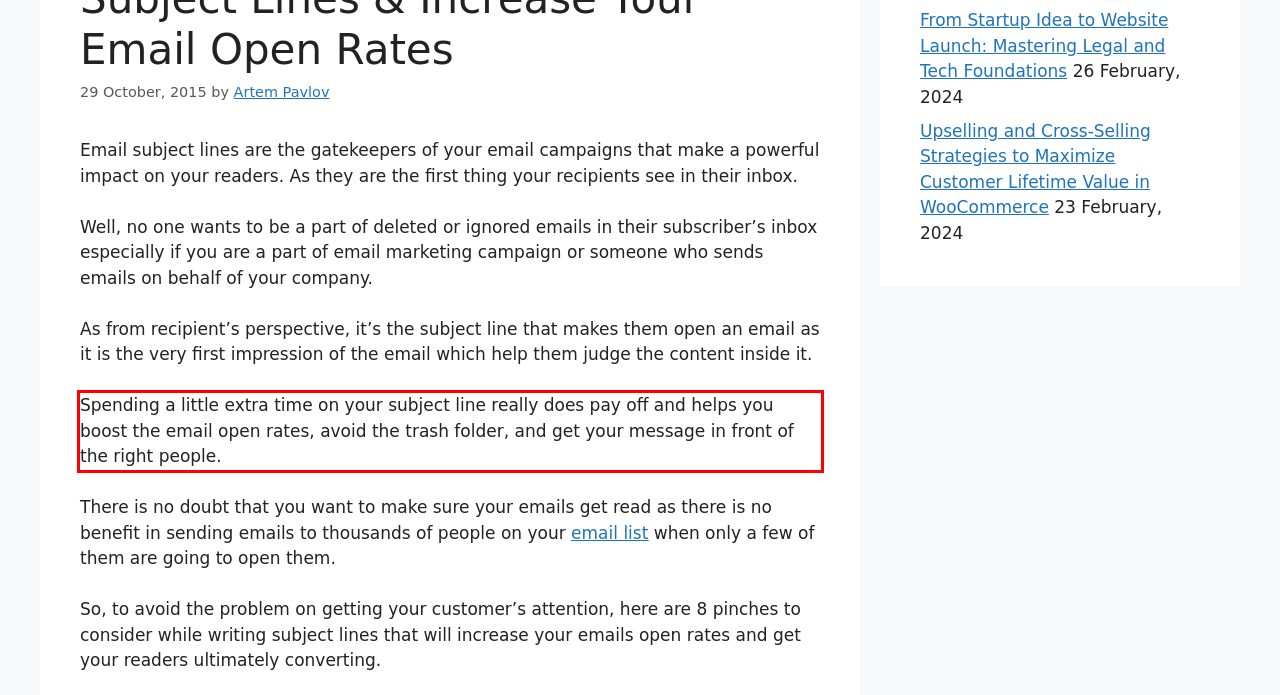Please extract the text content within the red bounding box on the webpage screenshot using OCR.

Spending a little extra time on your subject line really does pay off and helps you boost the email open rates, avoid the trash folder, and get your message in front of the right people.